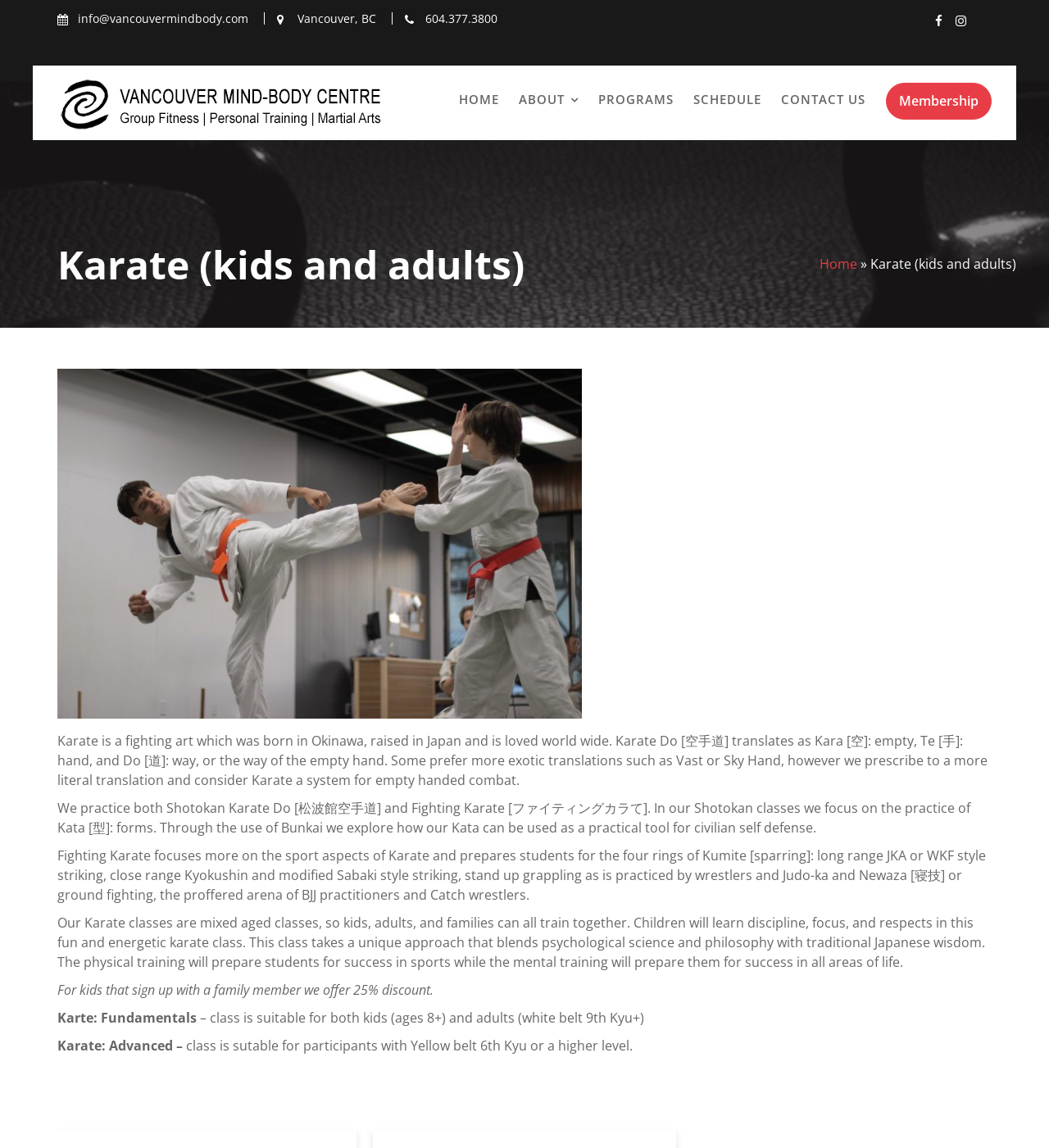Based on the element description My Account, identify the bounding box of the UI element in the given webpage screenshot. The coordinates should be in the format (top-left x, top-left y, bottom-right x, bottom-right y) and must be between 0 and 1.

[0.869, 0.883, 0.938, 0.899]